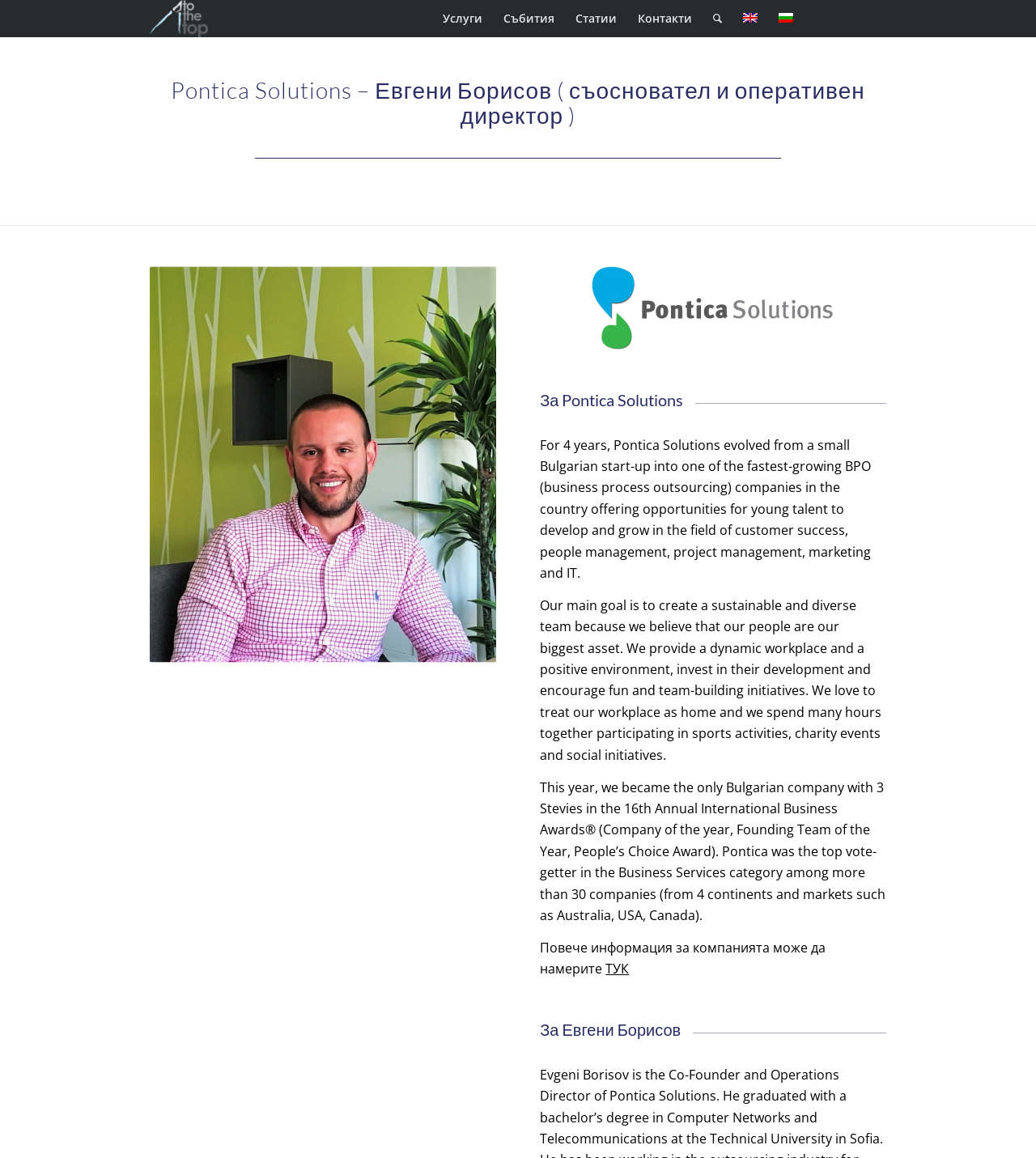Find the coordinates for the bounding box of the element with this description: "Контакти".

[0.605, 0.0, 0.678, 0.032]